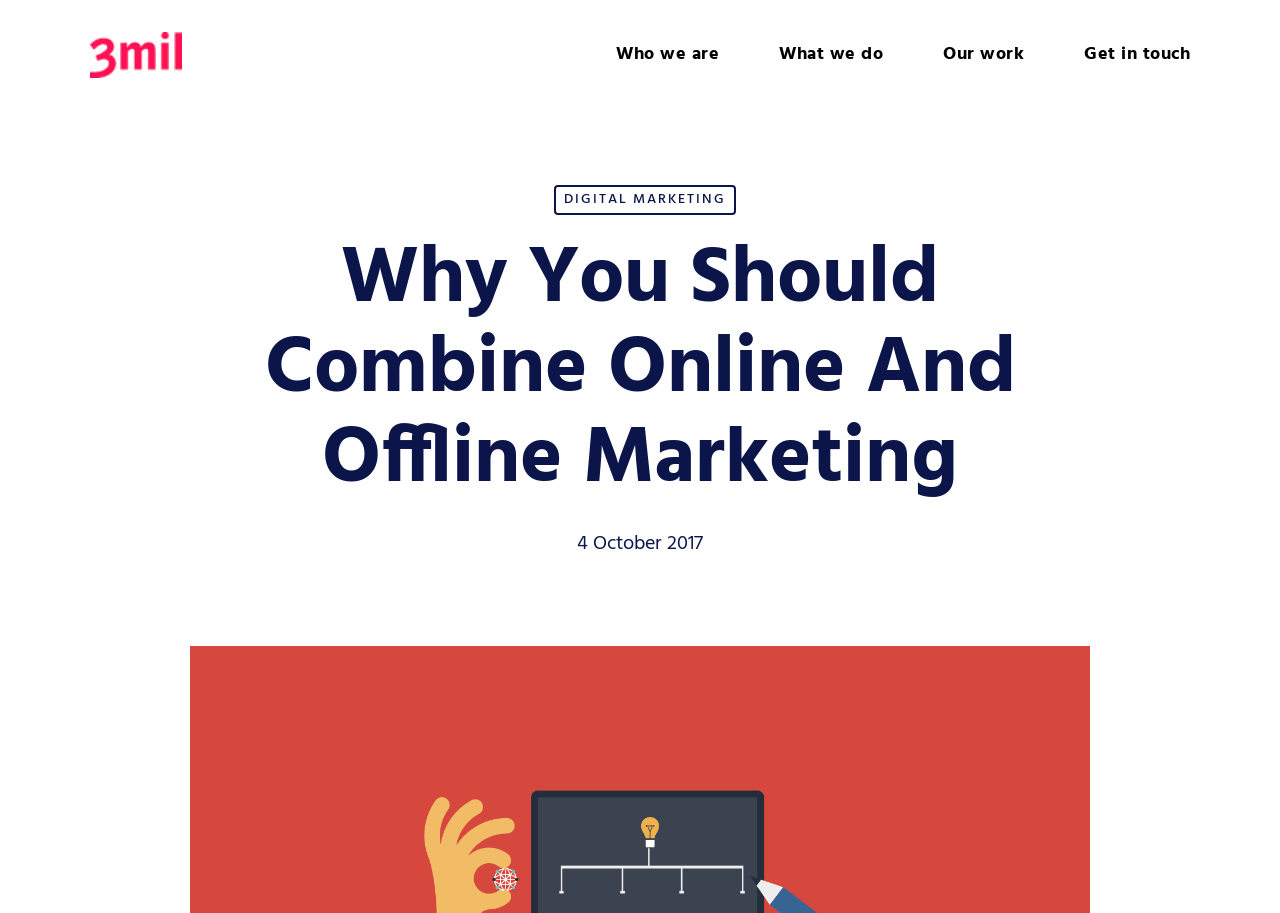Using the information shown in the image, answer the question with as much detail as possible: What is the company name?

I found the company name by looking at the image elements located at [0.07, 0.035, 0.142, 0.085] which contain the text '3mil'.